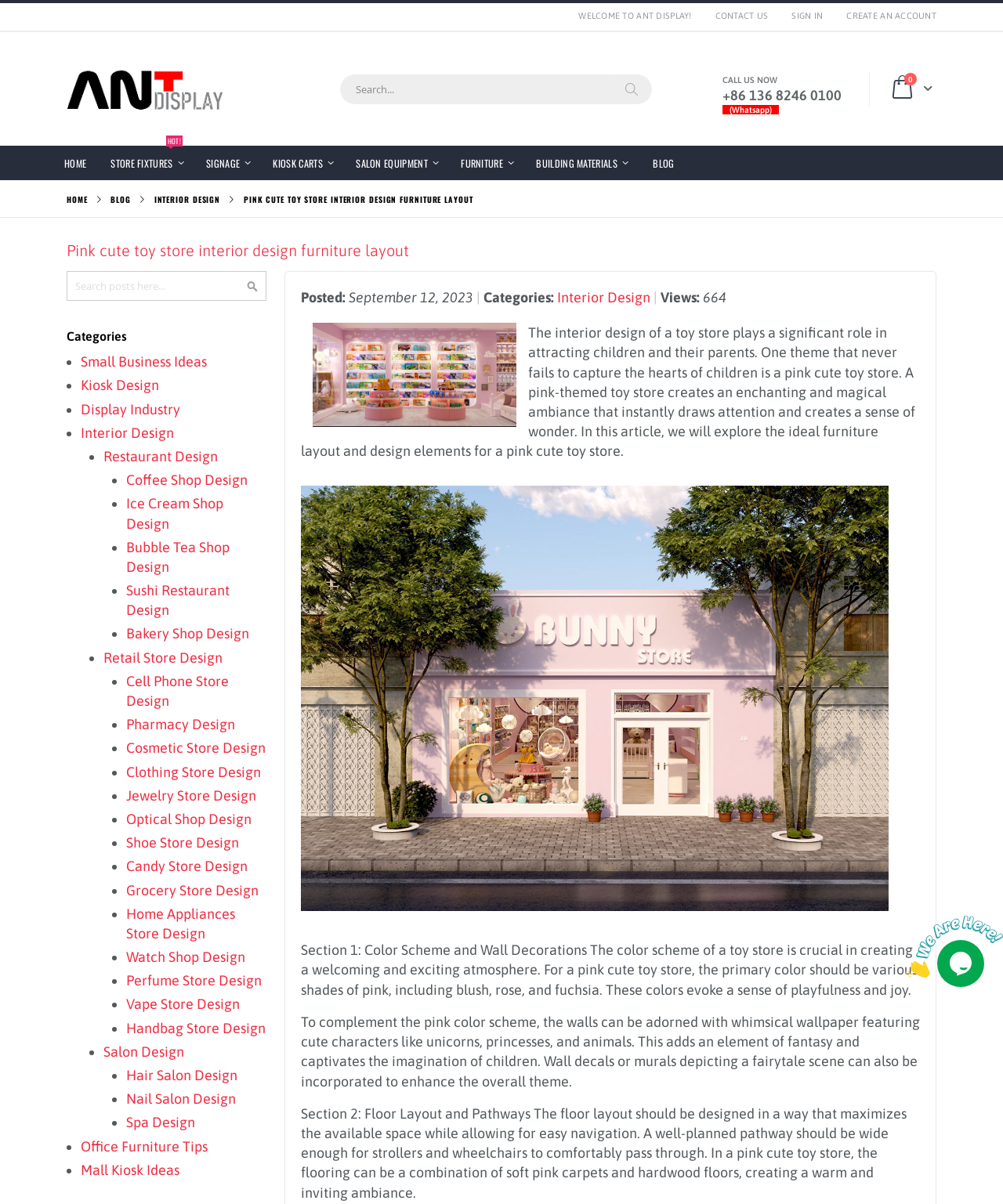What is the primary color of the toy store?
Please use the image to deliver a detailed and complete answer.

The primary color of the toy store is pink, which is mentioned in the article as the primary color that should be used in a pink cute toy store.